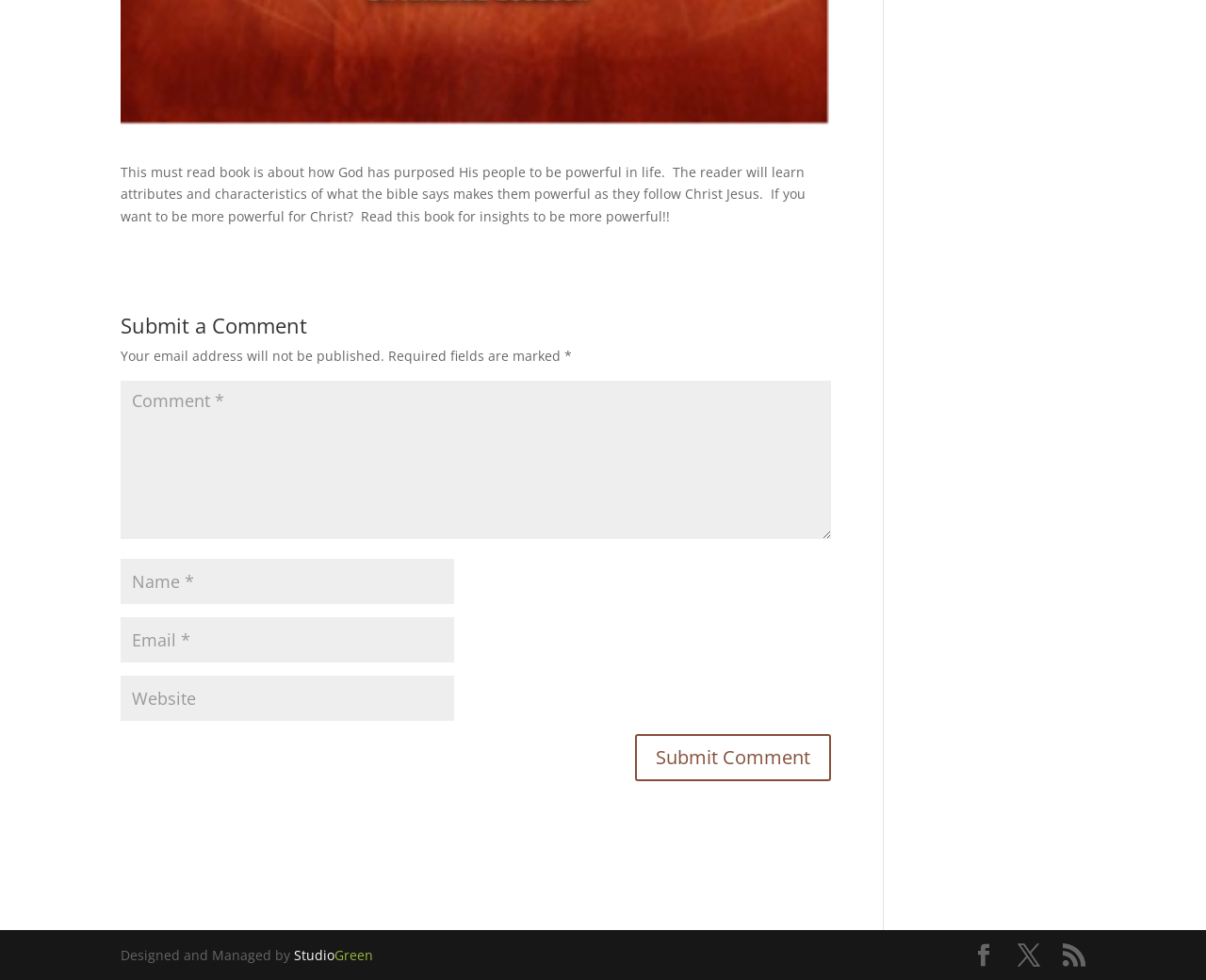Identify the bounding box coordinates for the element you need to click to achieve the following task: "Enter a comment". The coordinates must be four float values ranging from 0 to 1, formatted as [left, top, right, bottom].

[0.1, 0.388, 0.689, 0.55]